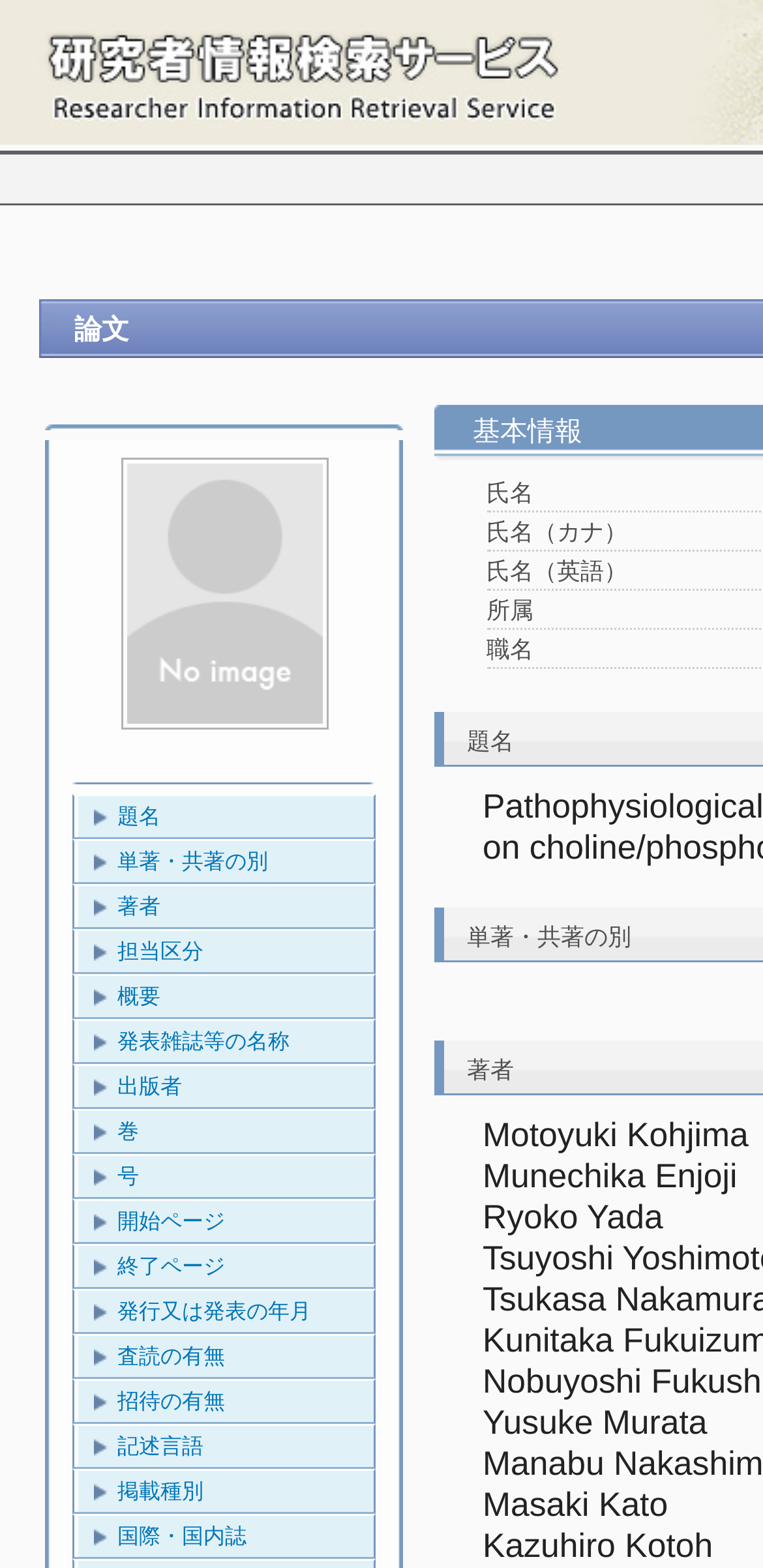What is the last author listed?
Respond with a short answer, either a single word or a phrase, based on the image.

Kazuhiro Kotoh